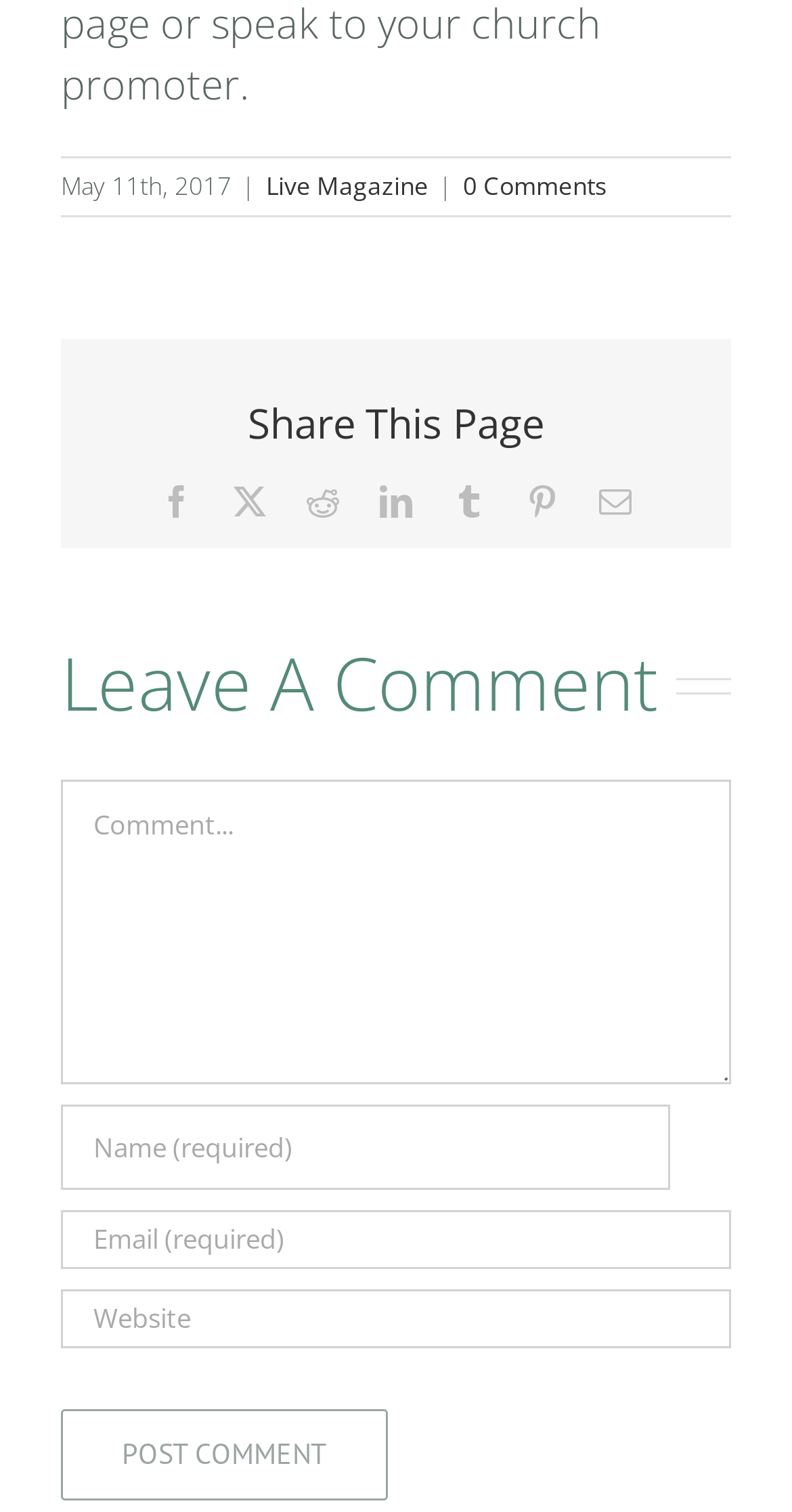Determine the bounding box for the HTML element described here: "0 Comments". The coordinates should be given as [left, top, right, bottom] with each number being a float between 0 and 1.

[0.585, 0.112, 0.767, 0.134]